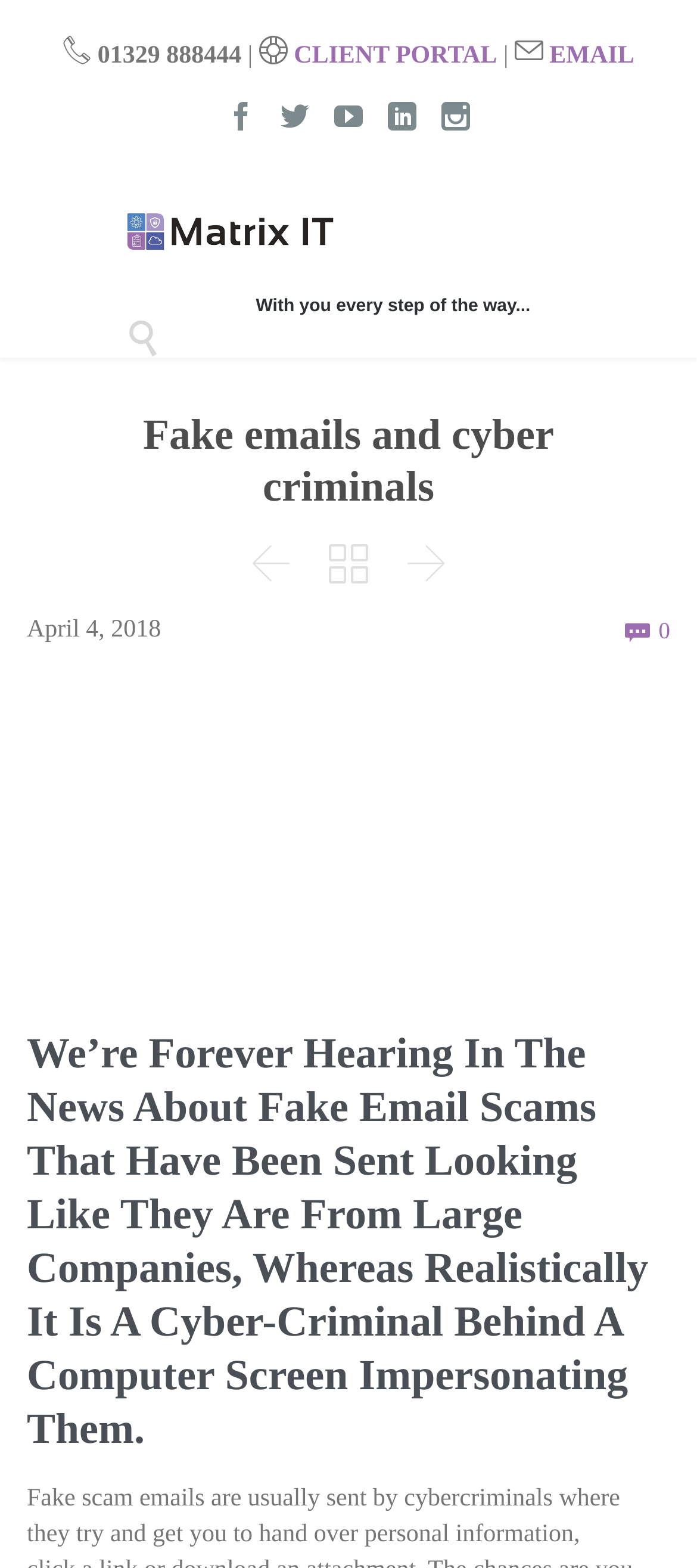Determine the bounding box coordinates of the section to be clicked to follow the instruction: "Click the link with a icon". The coordinates should be given as four float numbers between 0 and 1, formatted as [left, top, right, bottom].

[0.896, 0.392, 0.932, 0.415]